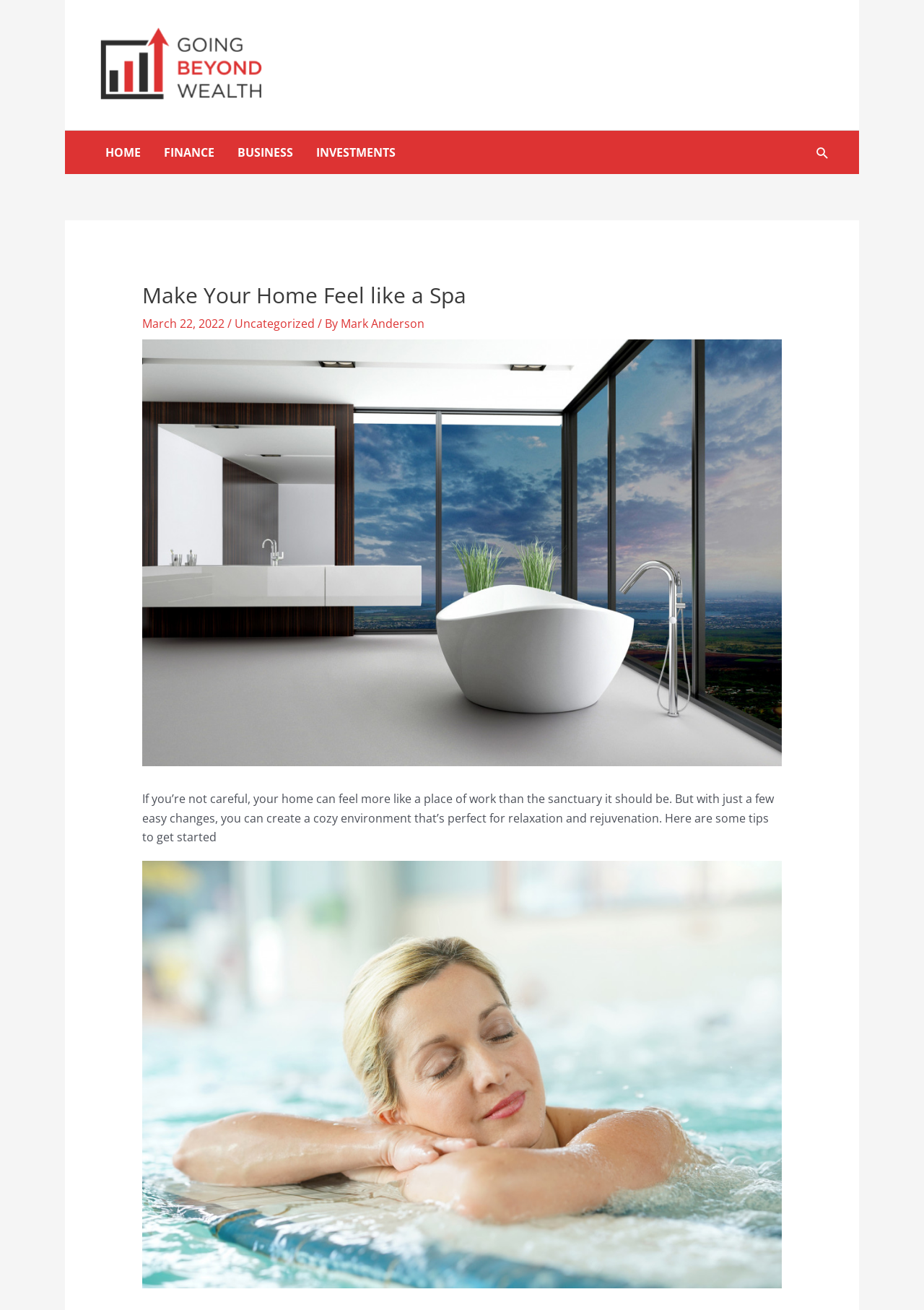Give a one-word or short phrase answer to the question: 
What is the logo of the website?

Going Beyond Wealth